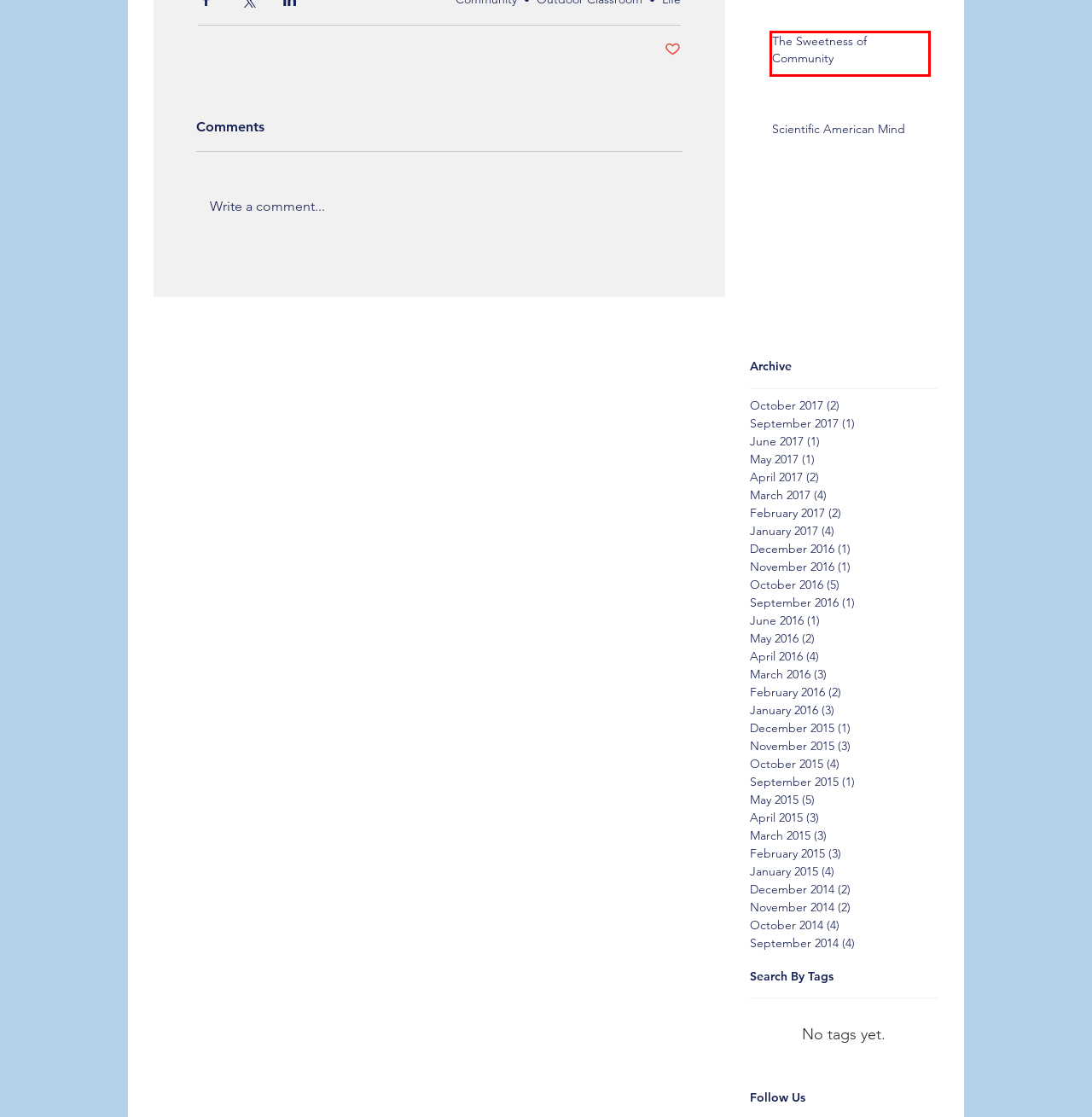Examine the screenshot of a webpage with a red bounding box around a UI element. Your task is to identify the webpage description that best corresponds to the new webpage after clicking the specified element. The given options are:
A. June - 2016
B. October - 2017
C. The Sweetness of Community
D. June - 2017
E. April - 2016
F. February - 2016
G. September - 2016
H. December - 2016

C